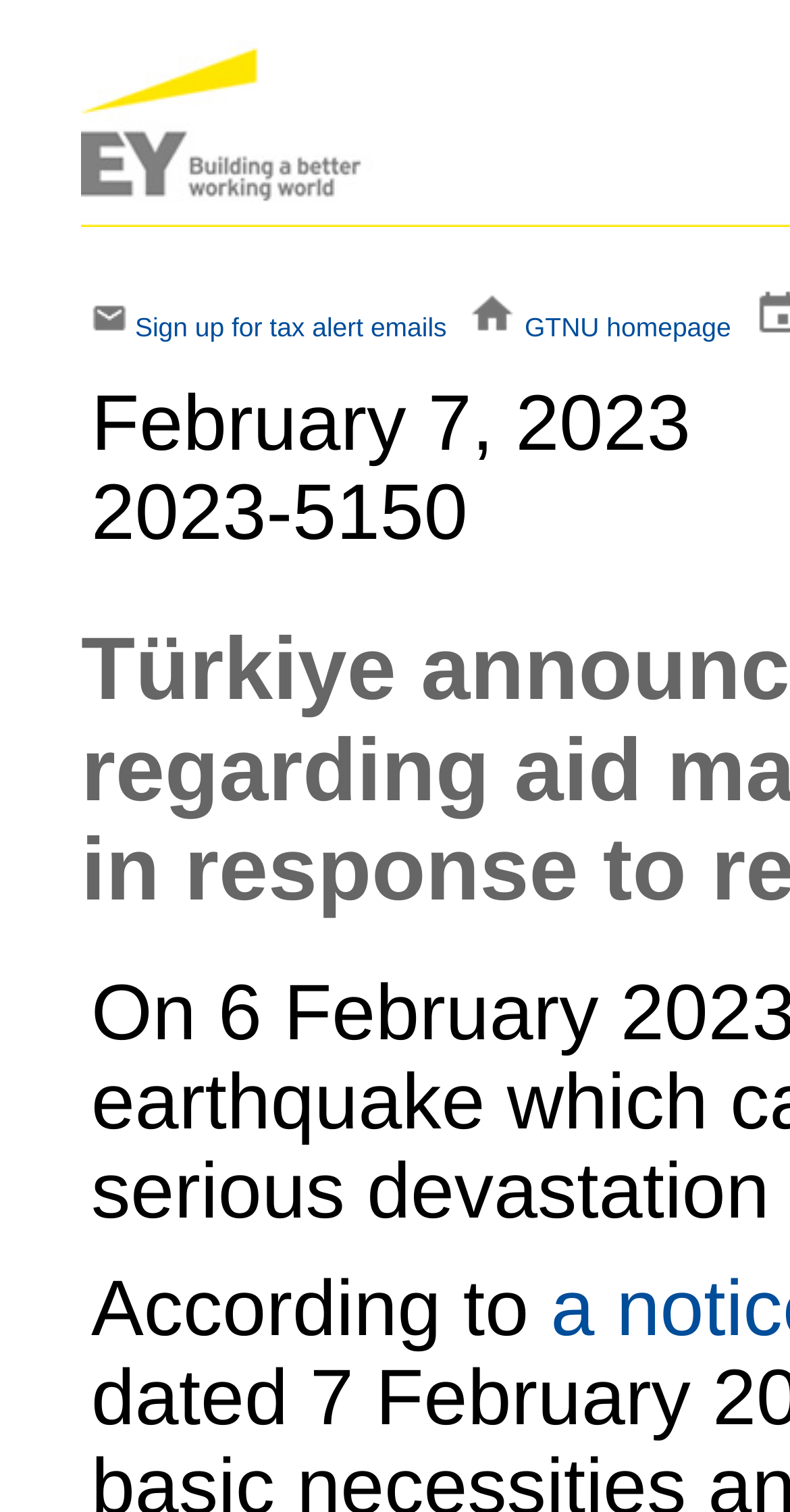What is the purpose of the image?
From the image, respond using a single word or phrase.

Decoration